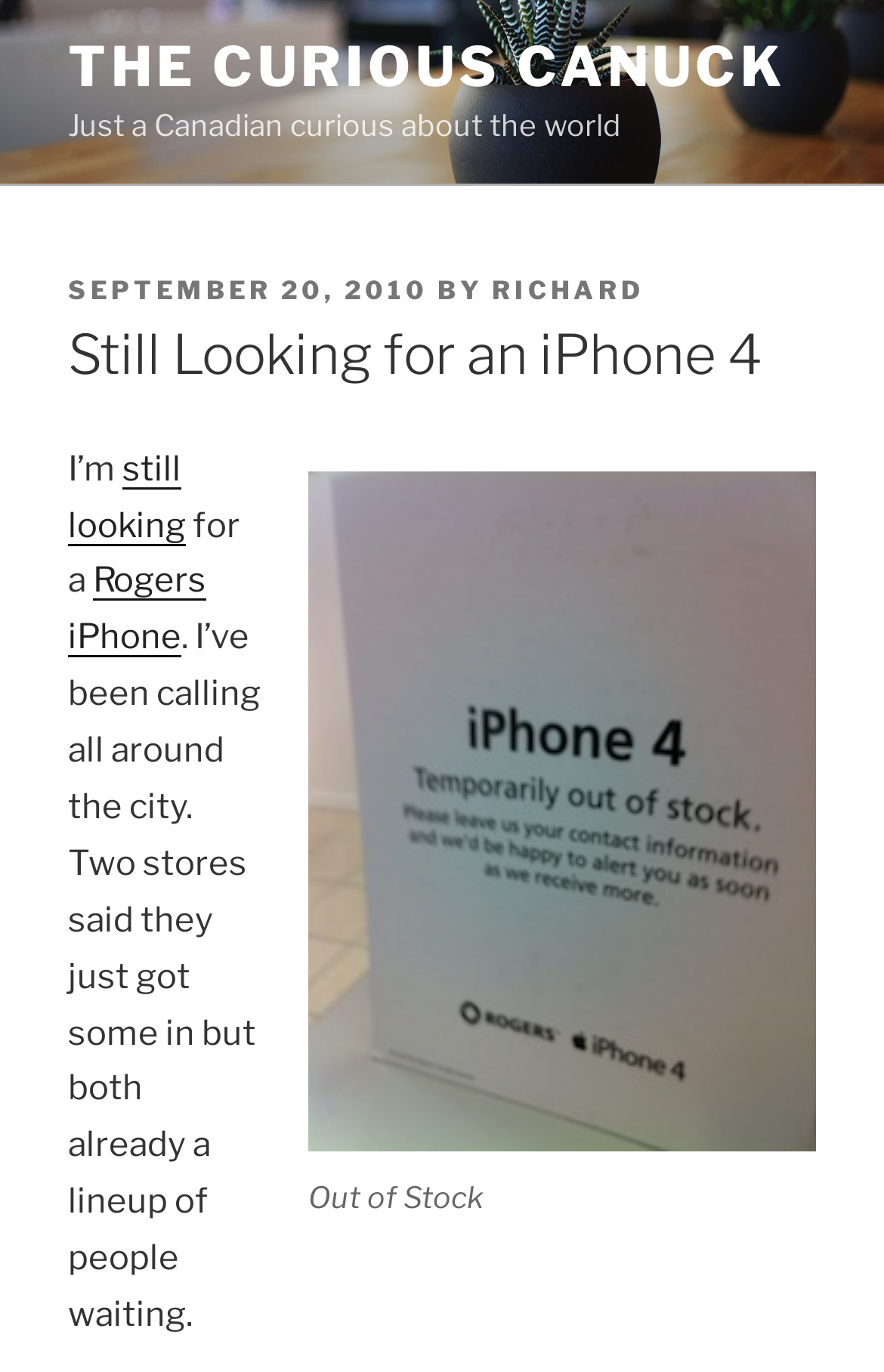Create a full and detailed caption for the entire webpage.

The webpage is a blog post titled "Still Looking for an iPhone 4 – The Curious Canuck". At the top, there is a link to "THE CURIOUS CANUCK" and a brief description "Just a Canadian curious about the world". Below this, there is a header section with the post's metadata, including the date "SEPTEMBER 20, 2010", the author "RICHARD", and a label "POSTED ON".

The main content of the post is a heading "Still Looking for an iPhone 4" followed by a figure with an image labeled "Out of Stock" and a caption below it. The image takes up most of the width of the page and is positioned near the top.

Below the image, there is a block of text that starts with "I’m still looking for a" and continues with a mention of "Rogers" and "iPhone". The text describes the author's experience of searching for an iPhone 4 and encountering lineups at stores.

There are several links throughout the page, including the title link, the author's name, and links to specific keywords like "Rogers" and "iPhone". The overall layout is organized, with clear headings and concise text.